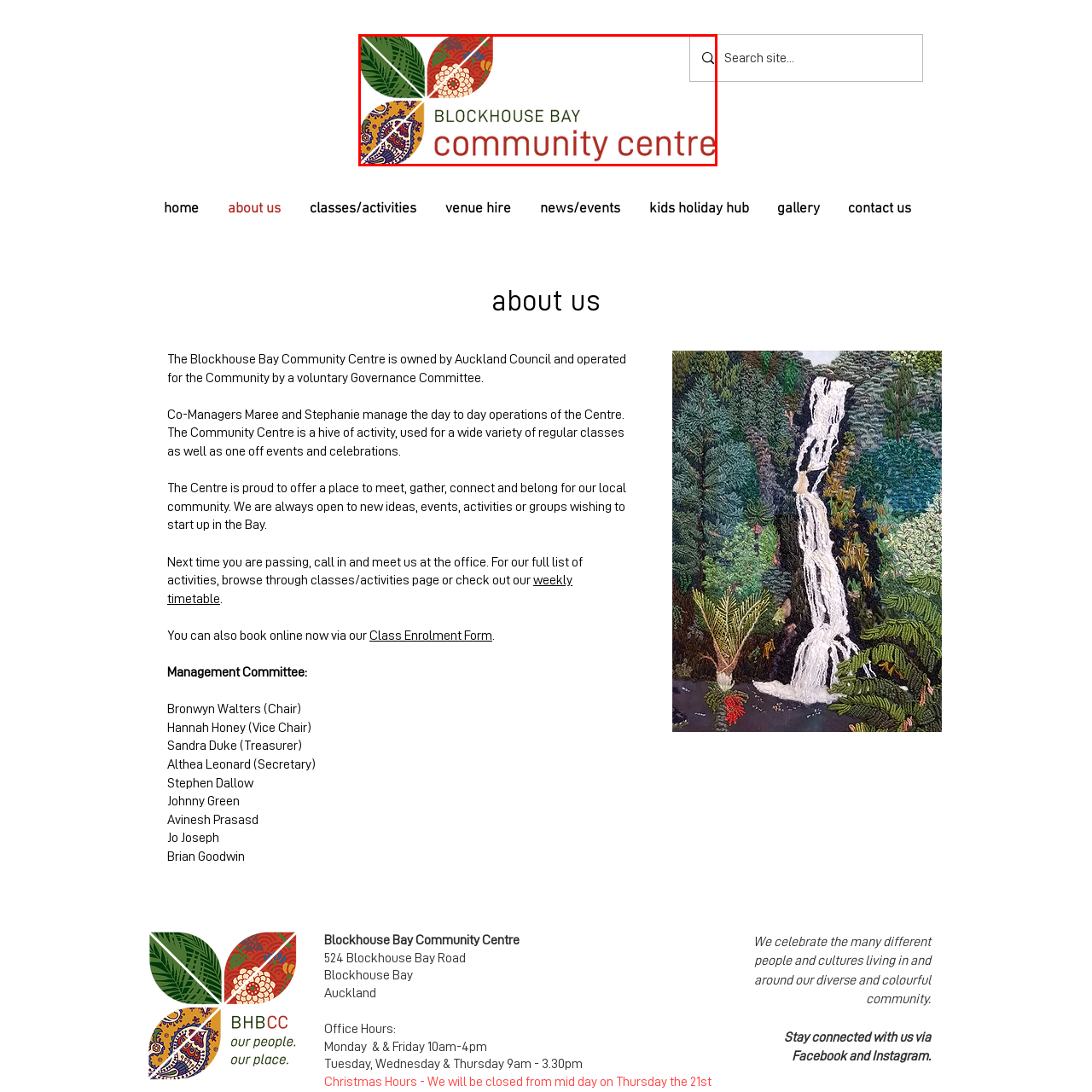Review the image segment marked with the grey border and deliver a thorough answer to the following question, based on the visual information provided: 
What is emphasized by the font style of 'community centre'?

The font style of 'community centre' is described as more subtle, which emphasizes the welcoming nature of the center, conveying a sense of approachability and inclusivity.